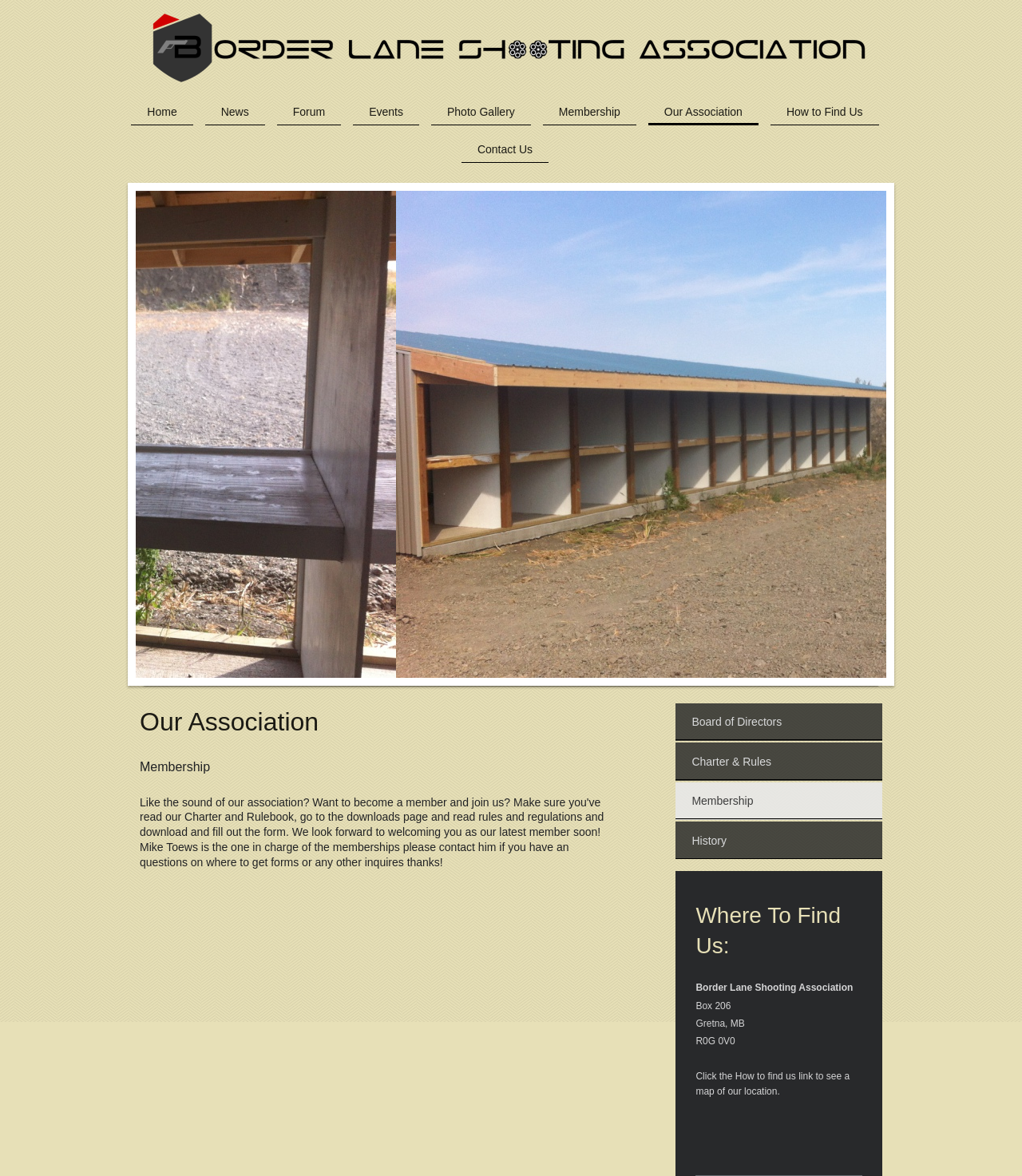What is the postal code of the association's location? Look at the image and give a one-word or short phrase answer.

R0G 0V0